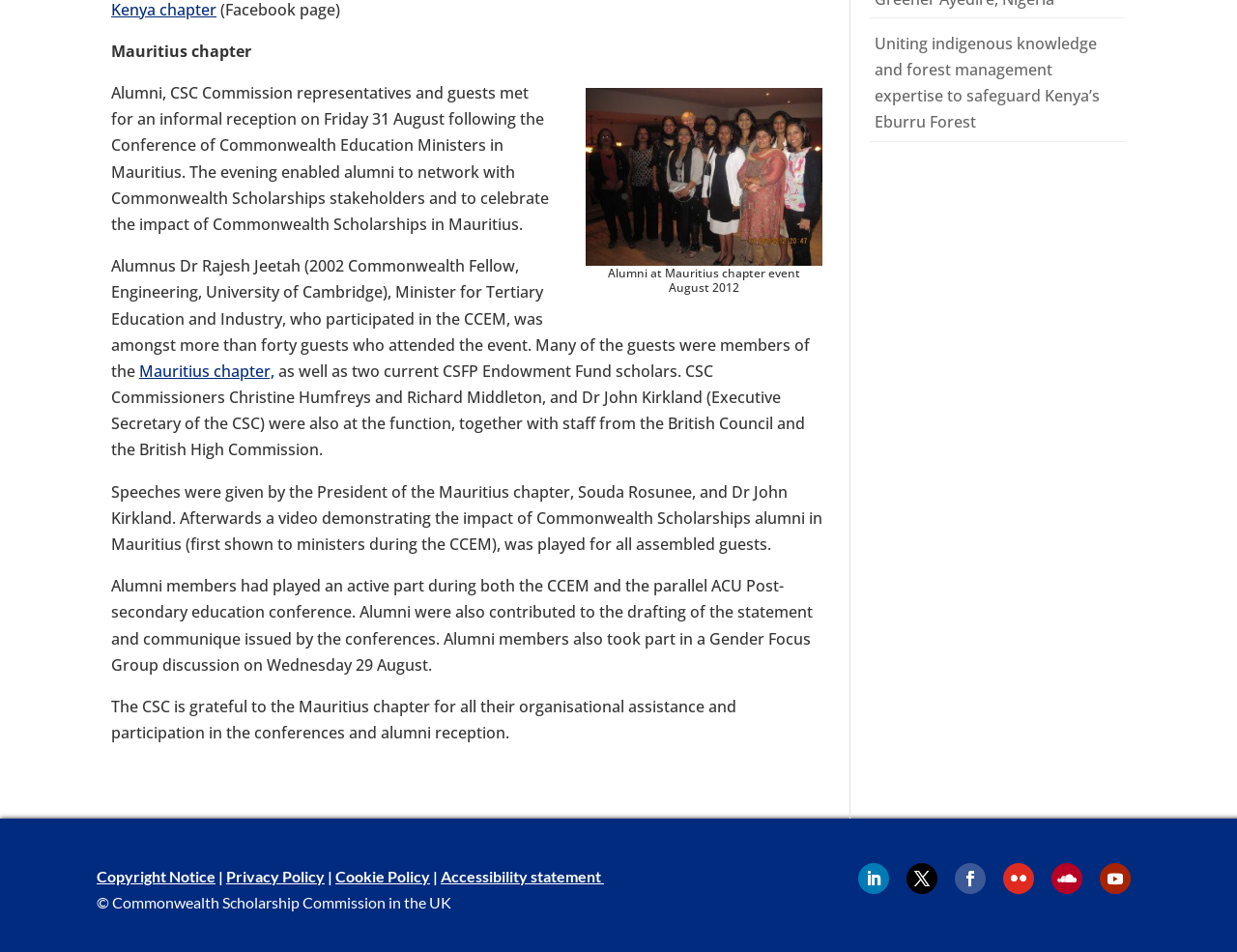Extract the bounding box coordinates for the HTML element that matches this description: "Follow". The coordinates should be four float numbers between 0 and 1, i.e., [left, top, right, bottom].

[0.85, 0.907, 0.875, 0.939]